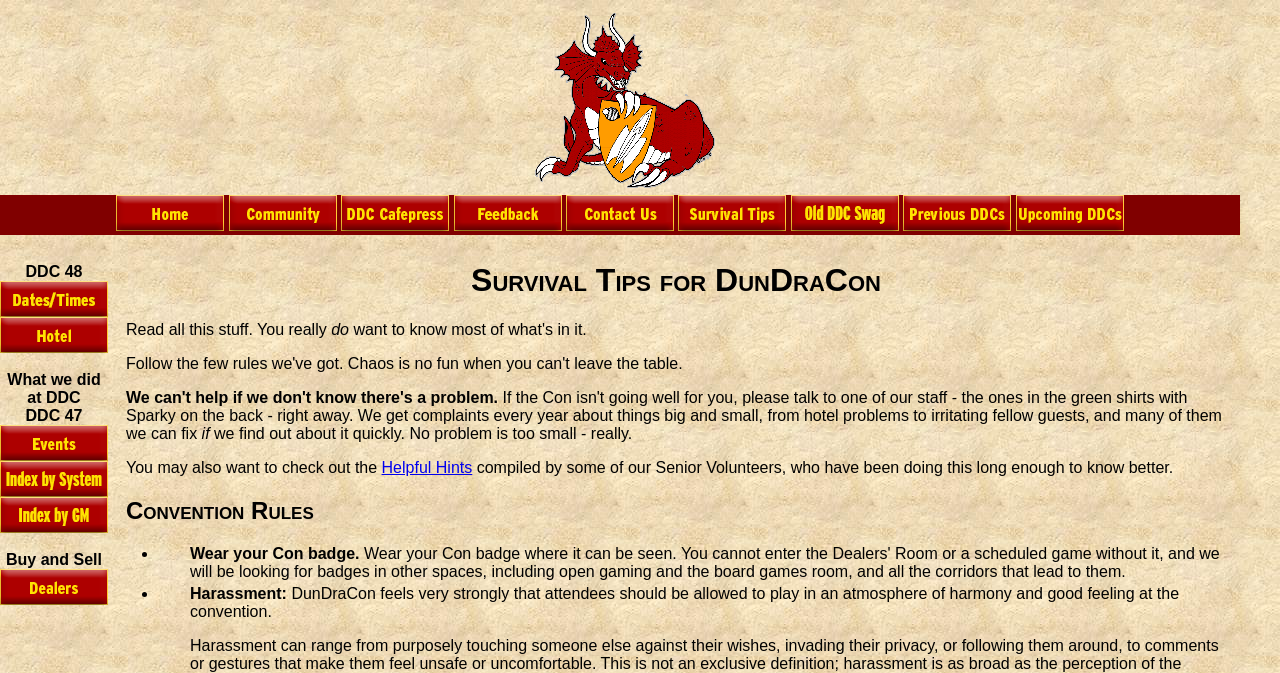What is the purpose of the 'Survival Tips' section?
Use the screenshot to answer the question with a single word or phrase.

To provide helpful information